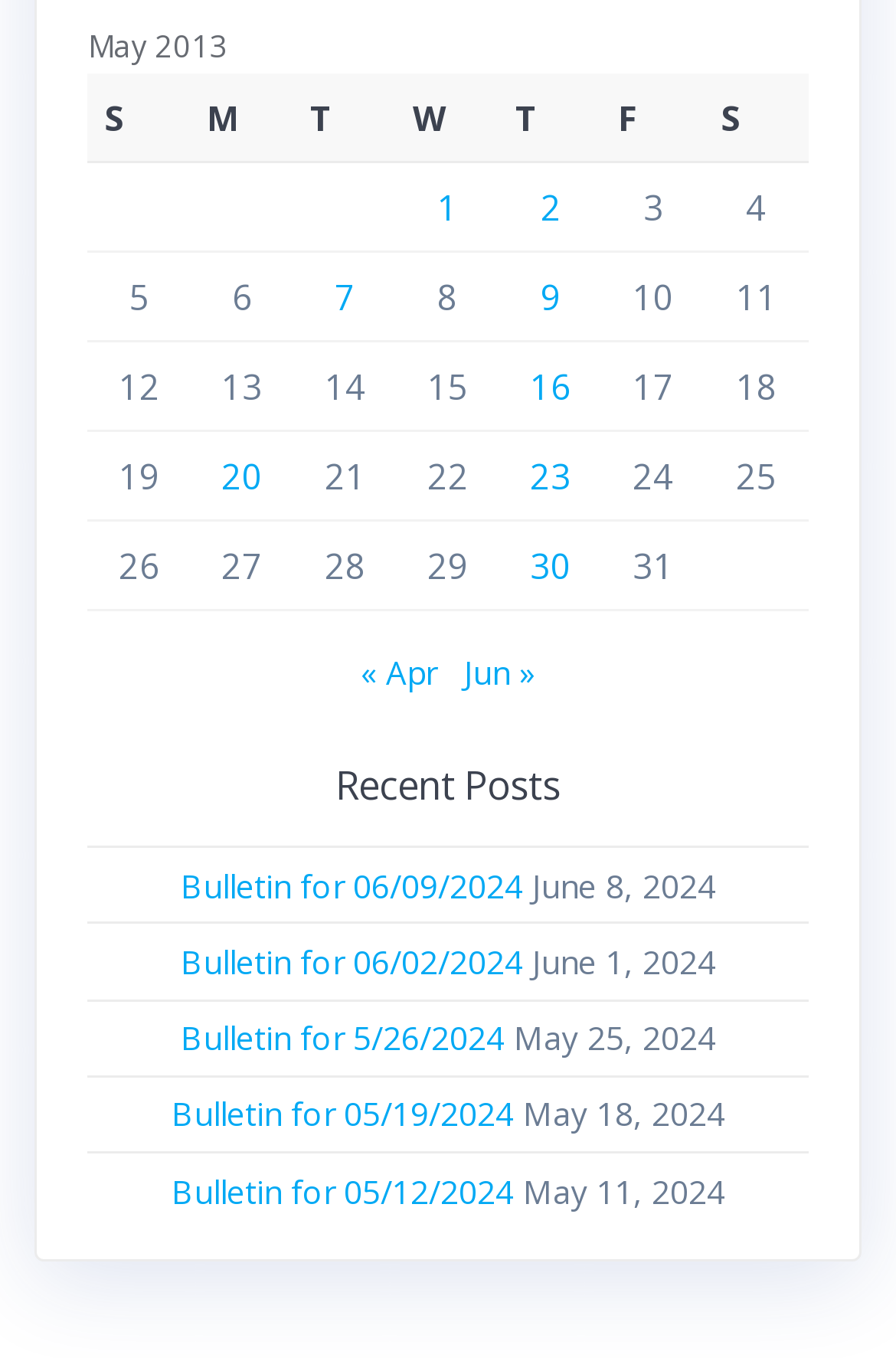Use a single word or phrase to answer the question:
What is the purpose of the links in the table cells?

To view posts published on specific dates